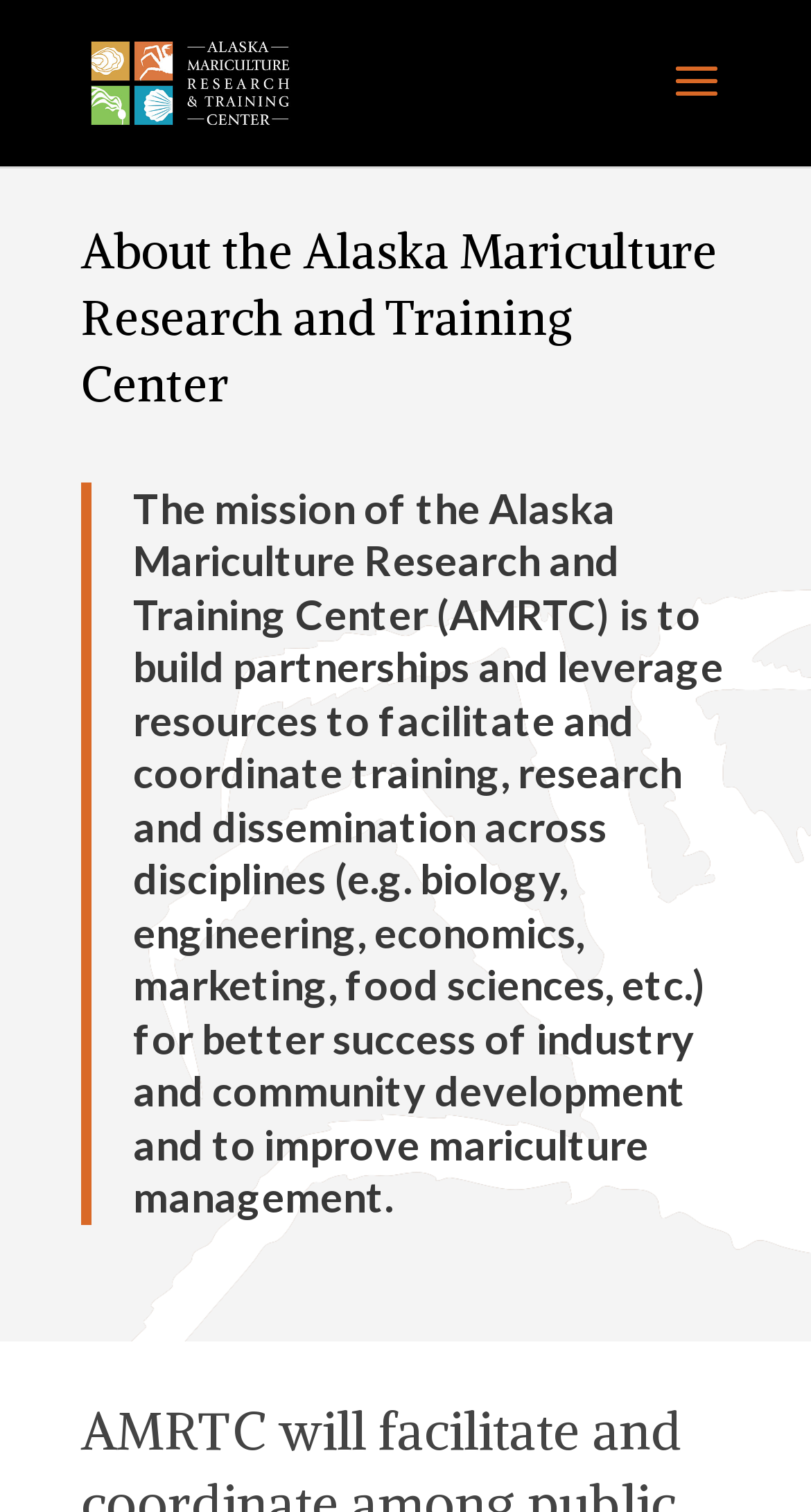Identify the bounding box of the HTML element described as: "alt="AMRTC"".

[0.108, 0.04, 0.362, 0.064]